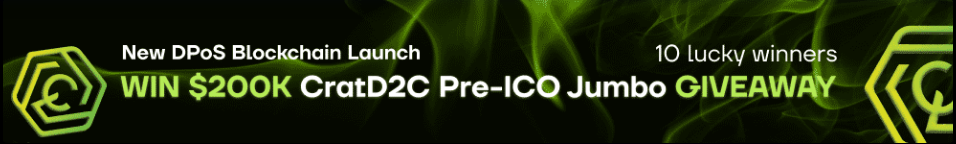Illustrate the image with a detailed caption.

The image promotes an exciting opportunity related to the launch of a new DPoS (Delegated Proof of Stake) blockchain. It highlights a giveaway offering a total of $200,000 in prizes, specifically tied to the "CratD2C" Pre-ICO campaign. The design features vibrant green elements, suggesting innovation and technology, against a dark background that signifies depth and focus. The announcement is aimed at attracting engagement from potential participants, with the promise that 10 lucky winners will be selected. This image encapsulates a marketing effort to boost awareness and participation in the blockchain space.